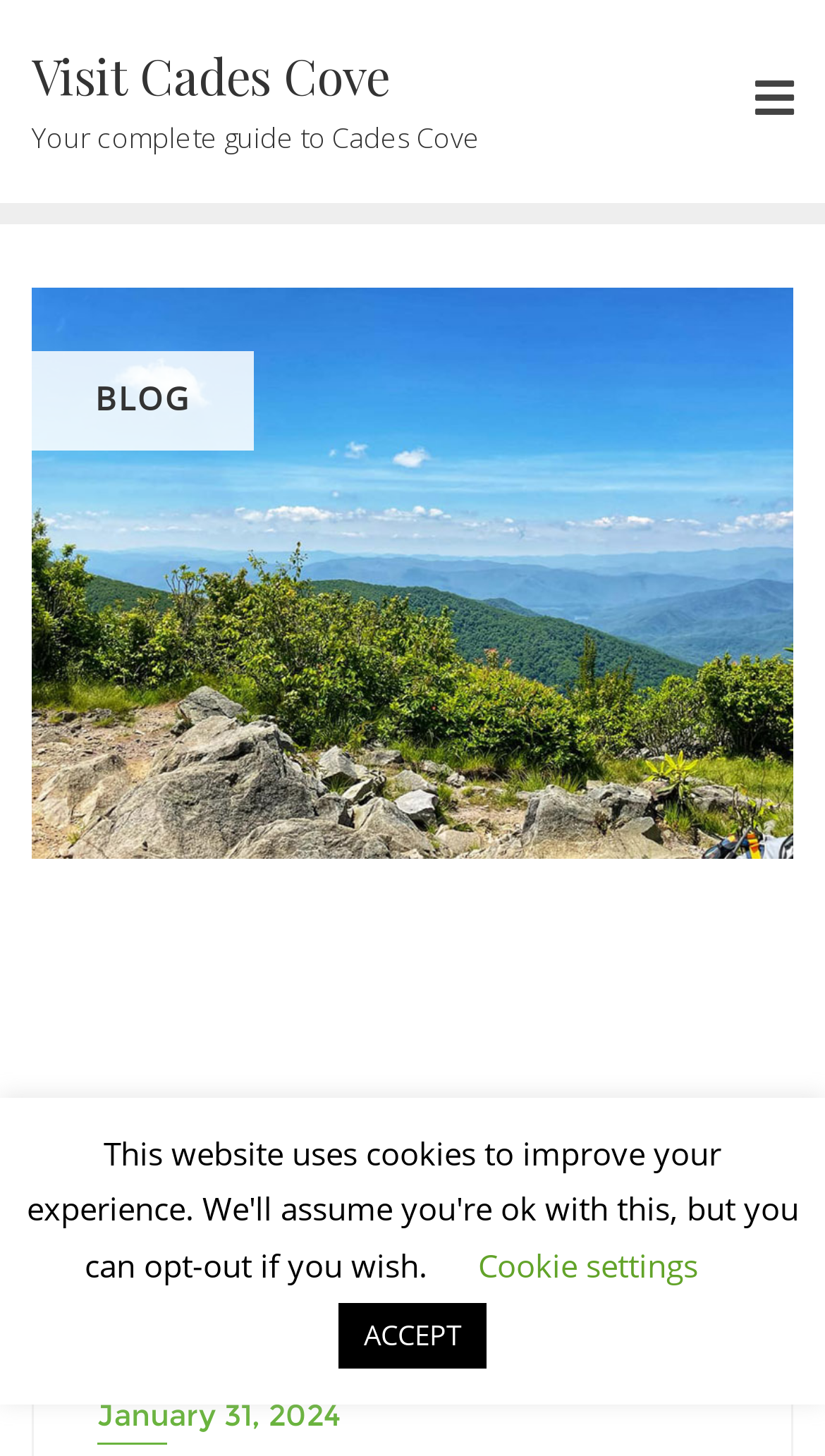Refer to the screenshot and answer the following question in detail:
What is the main content of the image?

The main content of the image can be inferred from the image description 'What Are the Best Times to Visit Cades Cove' which suggests that the image is related to Cades Cove.